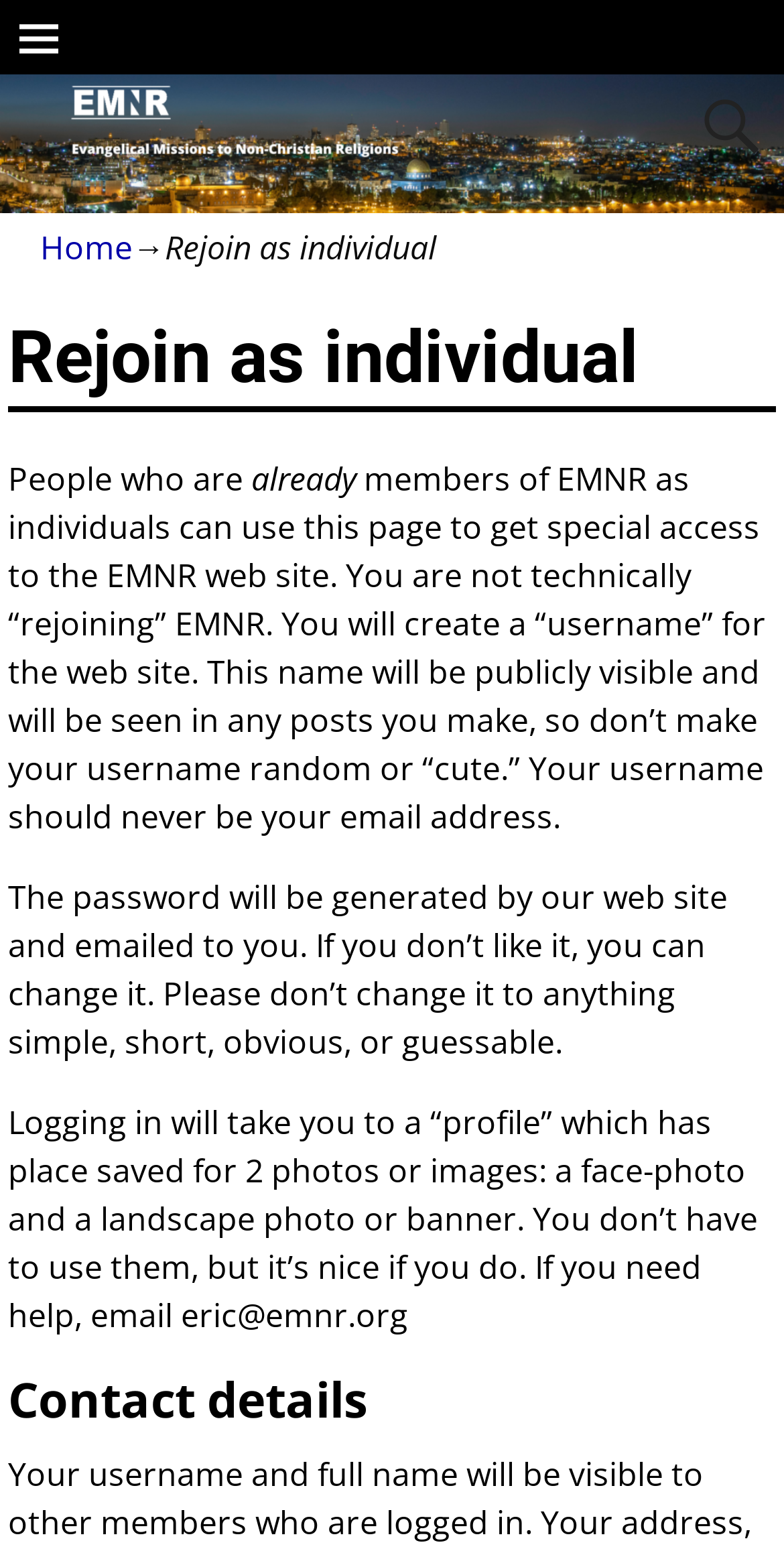Answer the question using only a single word or phrase: 
How many photos can be uploaded to the profile?

2